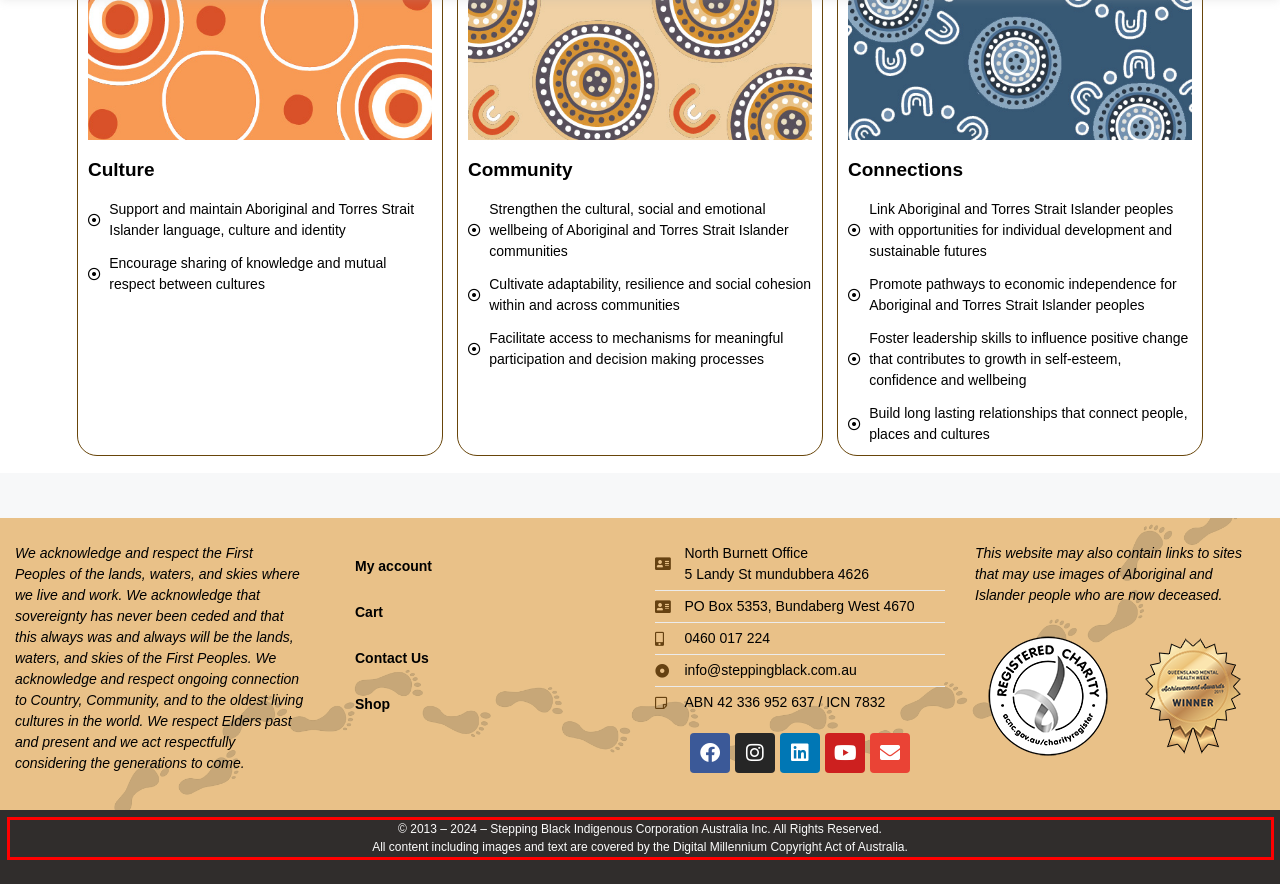Please recognize and transcribe the text located inside the red bounding box in the webpage image.

© 2013 – 2024 – Stepping Black Indigenous Corporation Australia Inc. All Rights Reserved. All content including images and text are covered by the Digital Millennium Copyright Act of Australia.